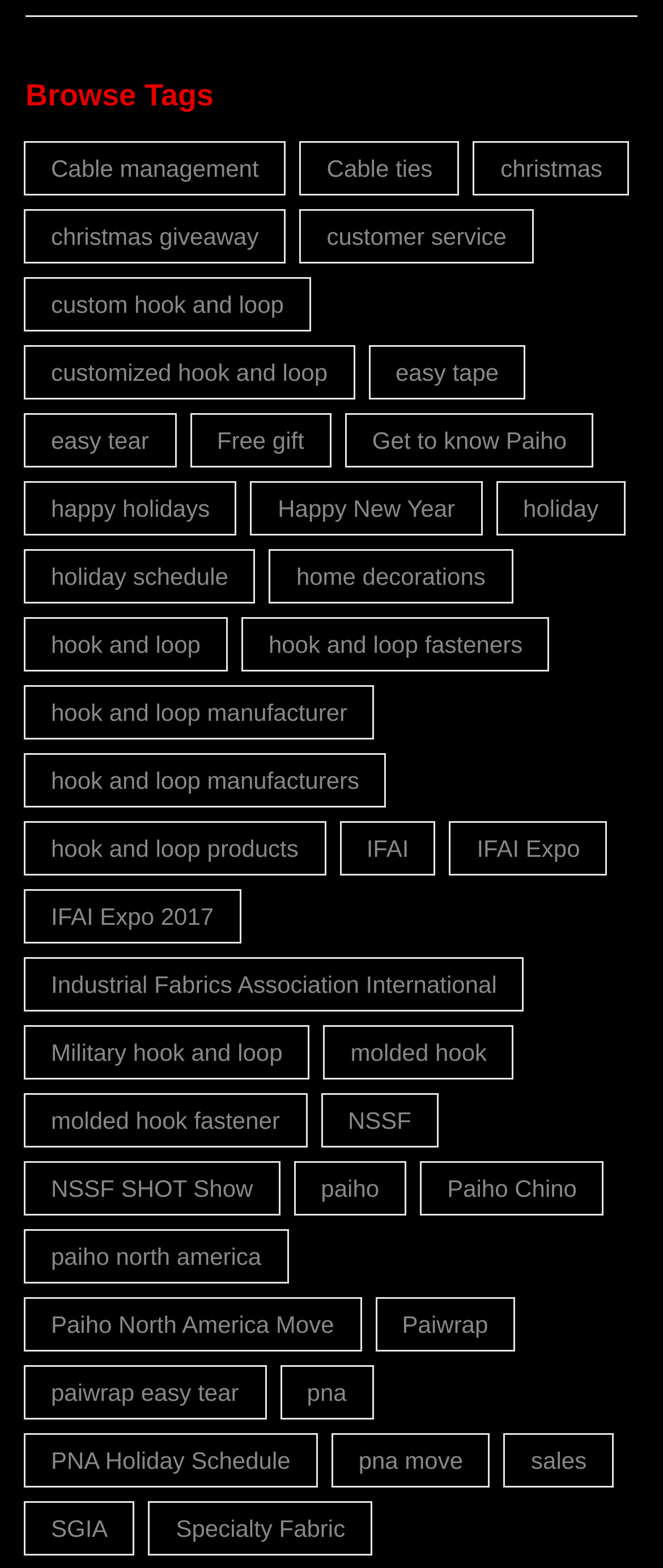Determine the bounding box coordinates of the element that should be clicked to execute the following command: "Explore custom hook and loop".

[0.038, 0.178, 0.467, 0.21]